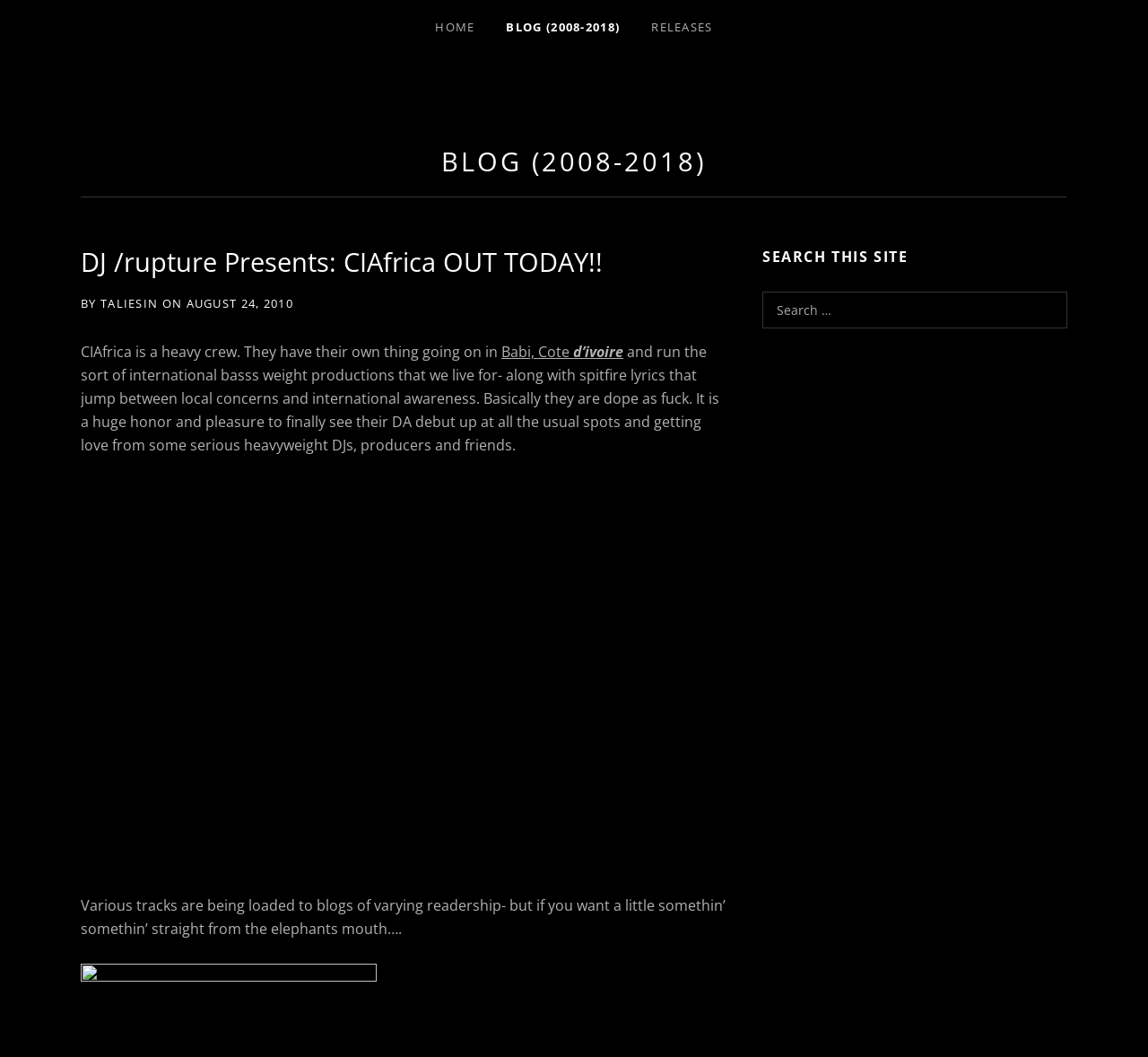Please answer the following question using a single word or phrase: Who is the author of the post?

Taliesin